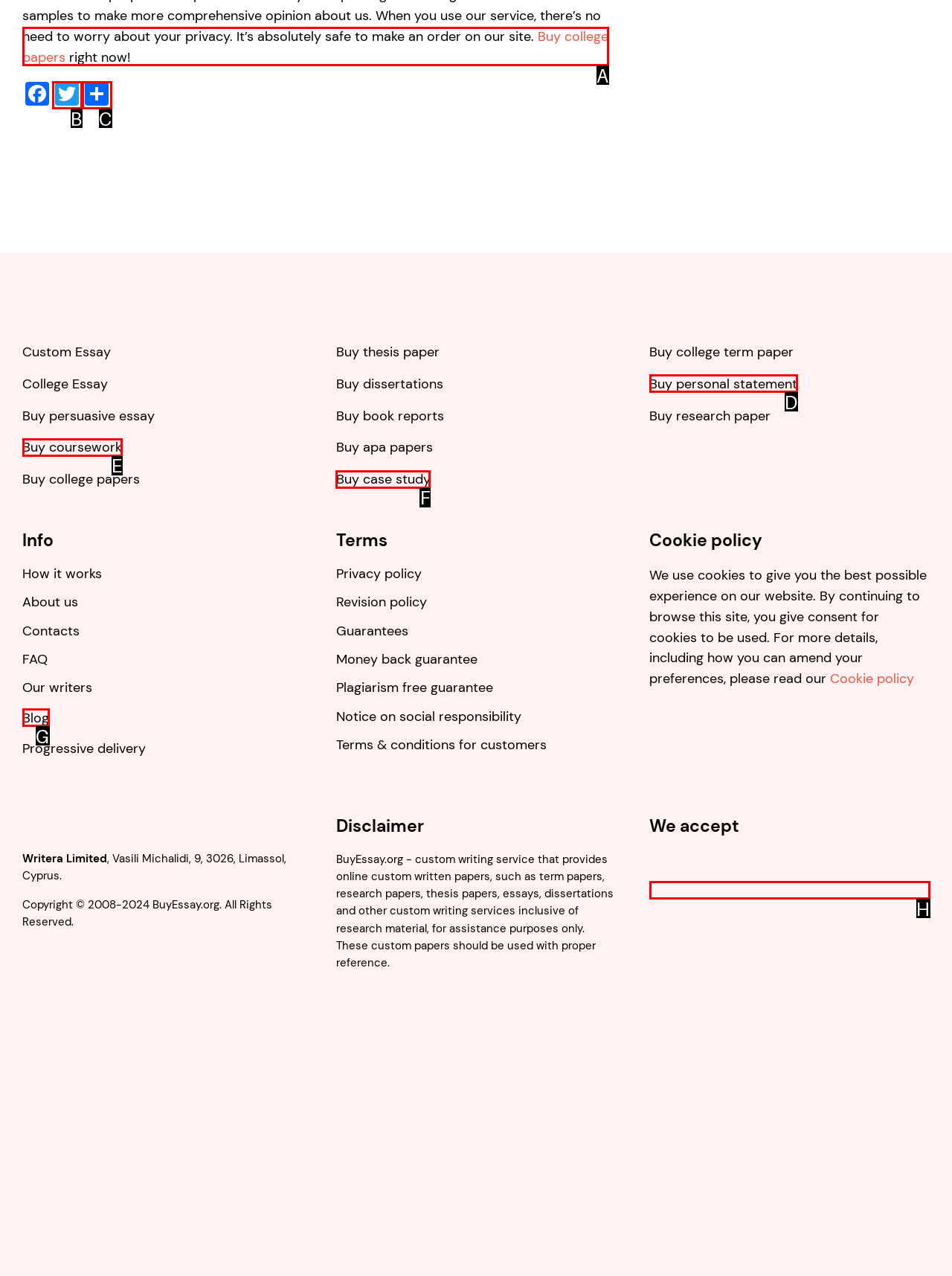Find the HTML element that suits the description: Buy coursework
Indicate your answer with the letter of the matching option from the choices provided.

E